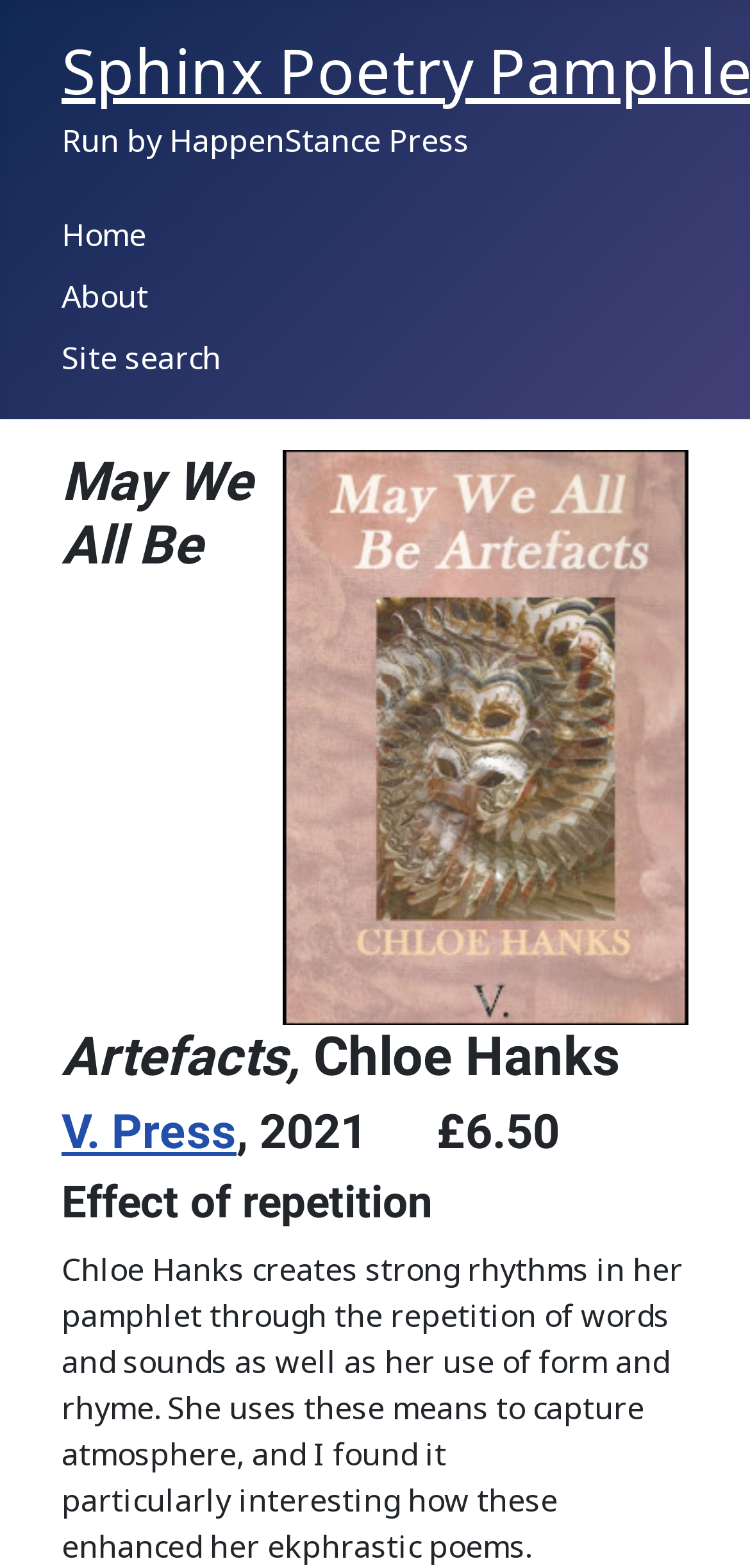What type of poems does the author write?
Based on the visual details in the image, please answer the question thoroughly.

The answer can be found in the static text element that contains the text 'I found it particularly interesting how these enhanced her ekphrastic poems.', which suggests that the author writes ekphrastic poems.